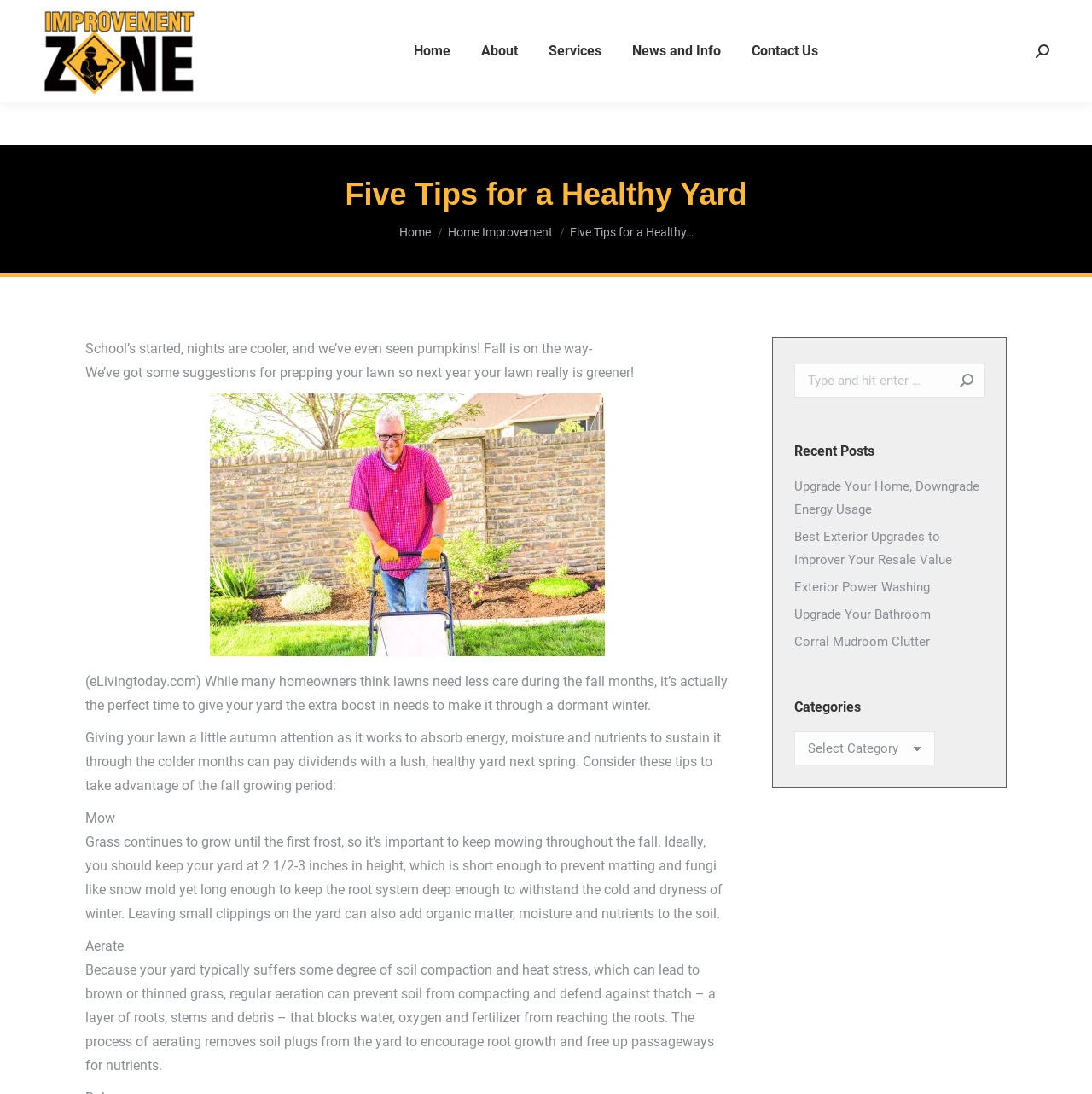What is the phone number on the top left?
Please answer the question with a detailed response using the information from the screenshot.

I found the phone number by looking at the top left corner of the webpage, where I saw a link with the text ' 443-221-4661'. The phone number is 443-221-4661.